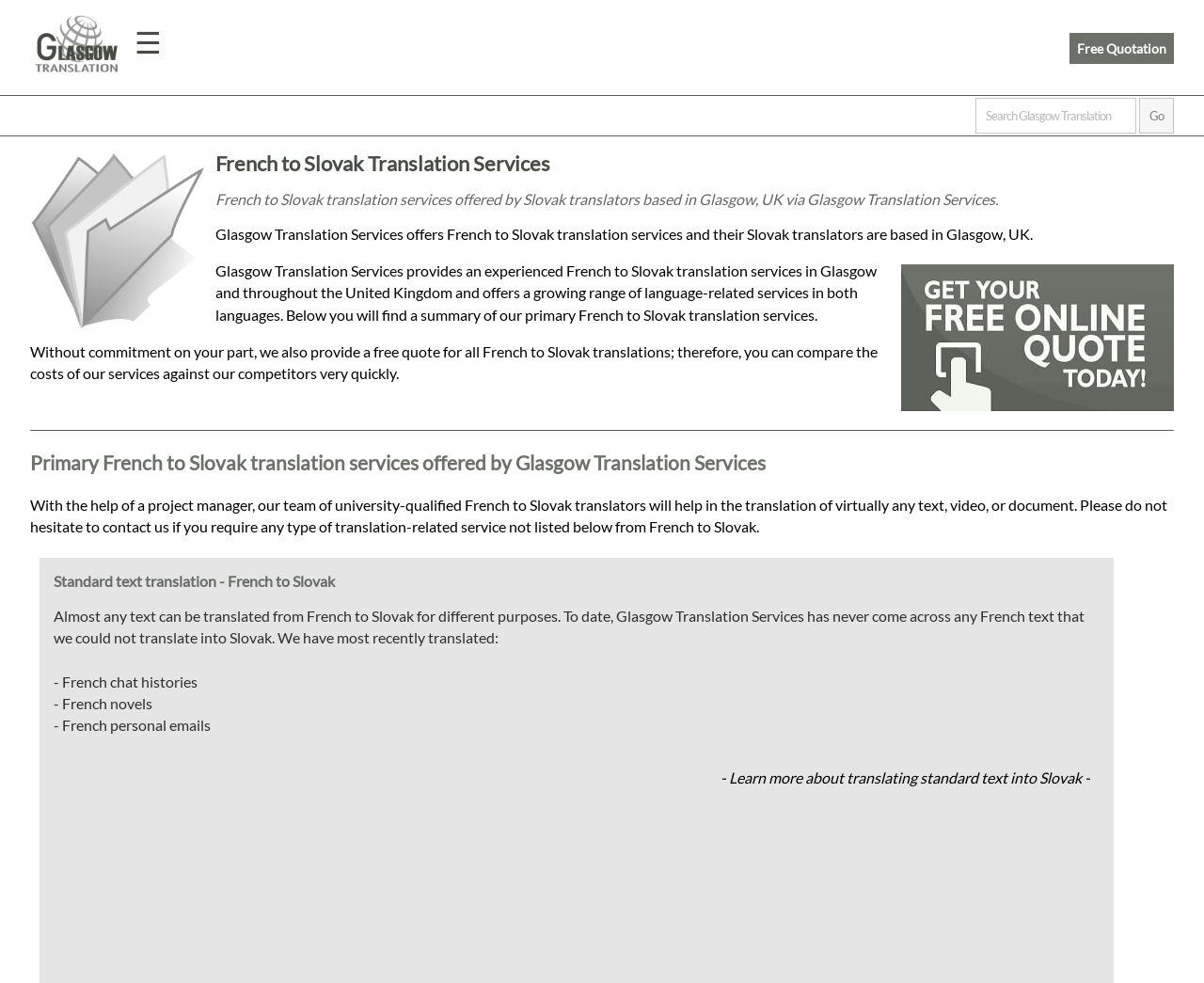Using the format (top-left x, top-left y, bottom-right x, bottom-right y), and given the element description, identify the bounding box coordinates within the screenshot: Free Quotation

[0.888, 0.033, 0.975, 0.065]